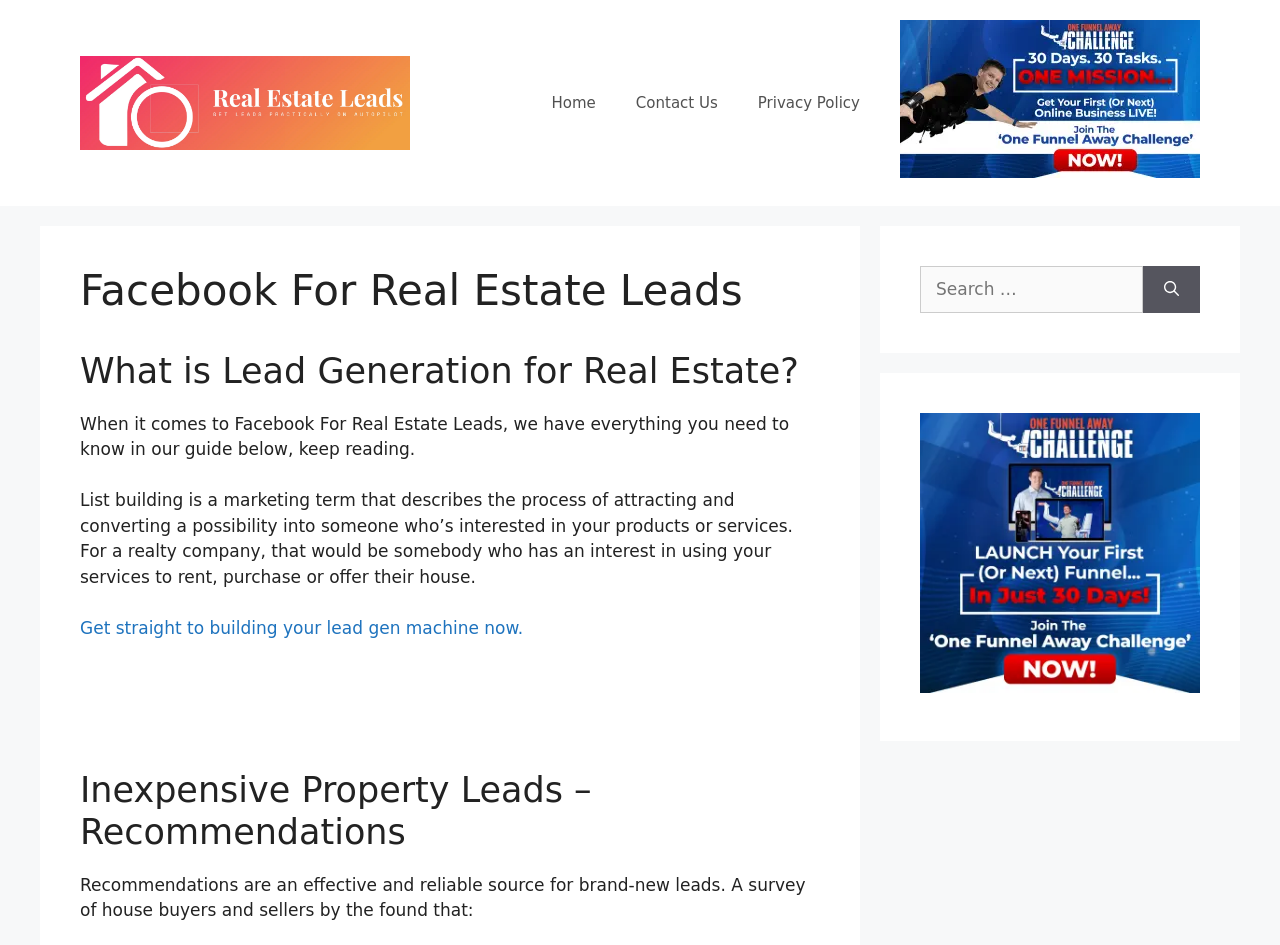Please determine the bounding box coordinates of the clickable area required to carry out the following instruction: "Click the 'Home' link". The coordinates must be four float numbers between 0 and 1, represented as [left, top, right, bottom].

[0.415, 0.077, 0.481, 0.14]